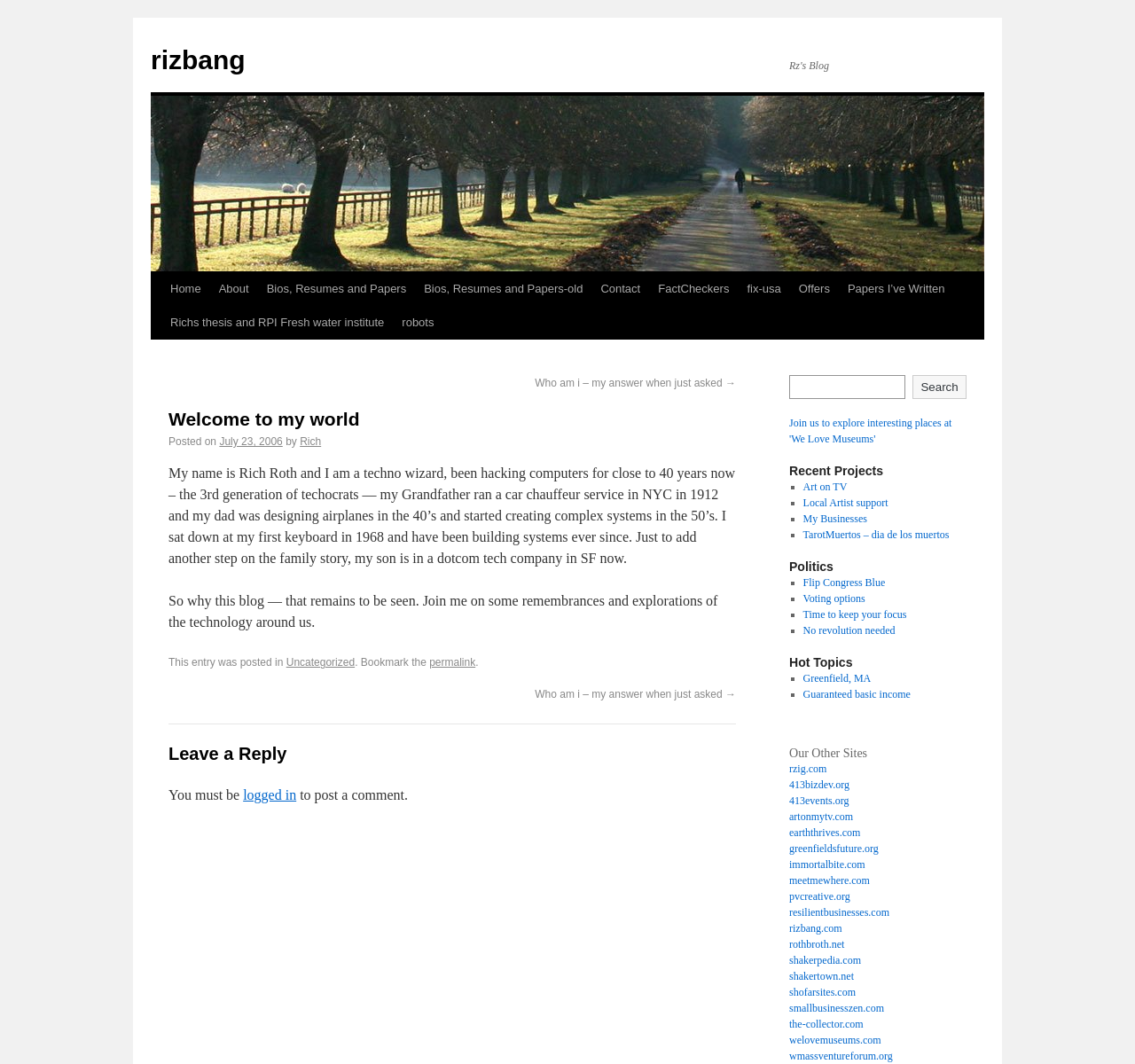Please answer the following question using a single word or phrase: How many links are there in the 'Recent Projects' section?

4